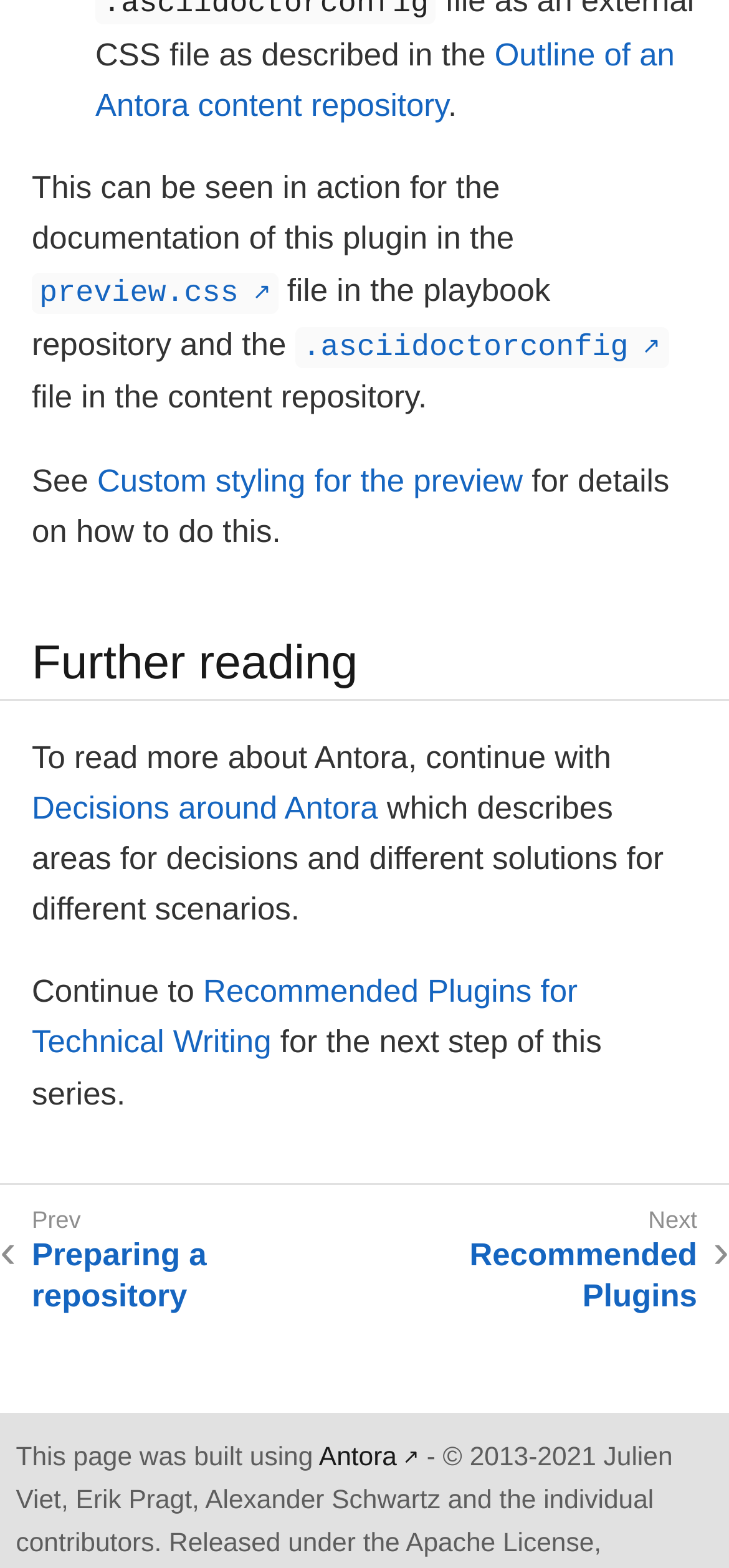Find the bounding box coordinates of the element's region that should be clicked in order to follow the given instruction: "Learn more about Antora decisions". The coordinates should consist of four float numbers between 0 and 1, i.e., [left, top, right, bottom].

[0.044, 0.504, 0.519, 0.527]